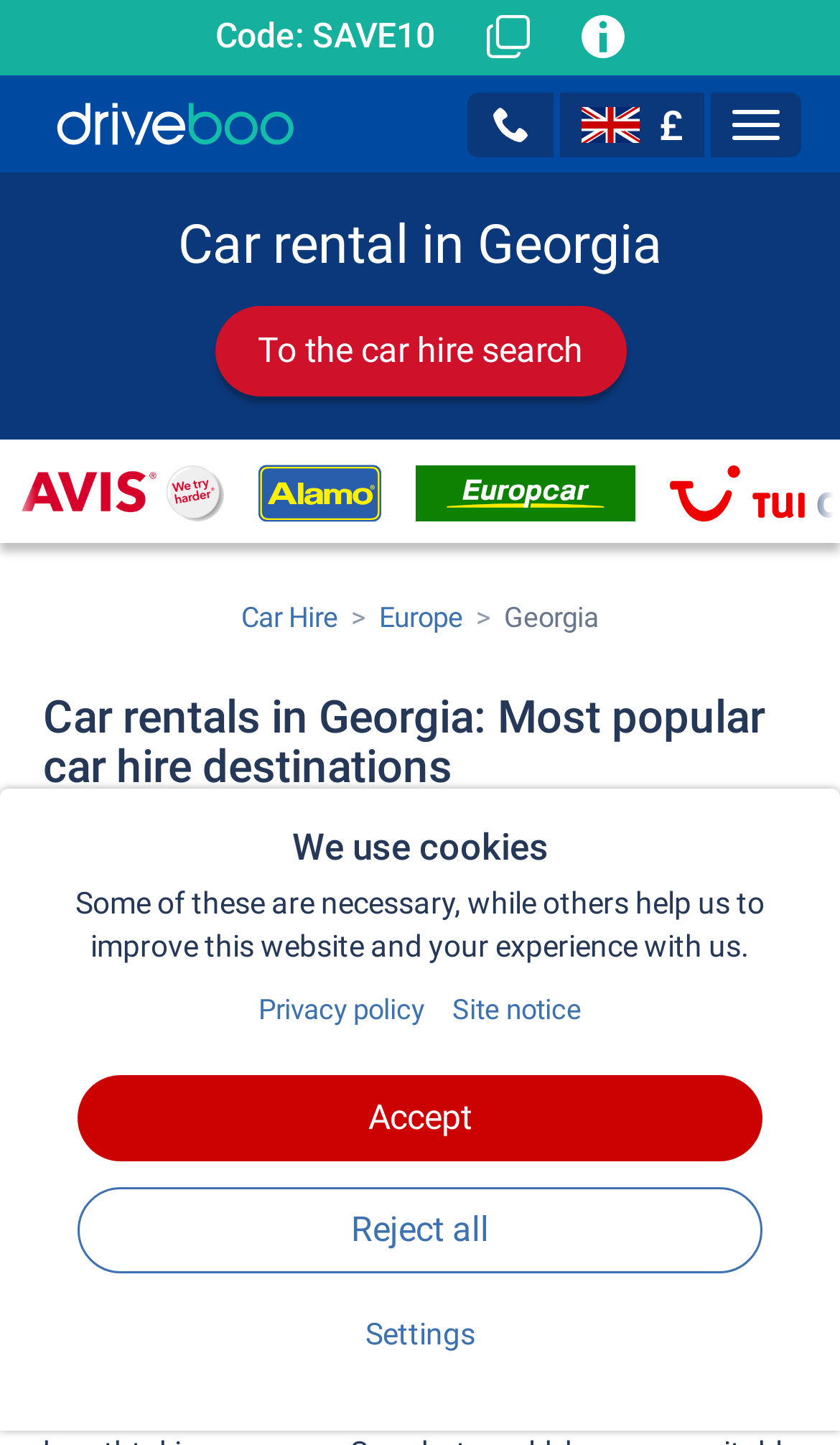Specify the bounding box coordinates of the element's region that should be clicked to achieve the following instruction: "Click the 'Service team' button". The bounding box coordinates consist of four float numbers between 0 and 1, in the format [left, top, right, bottom].

[0.557, 0.064, 0.66, 0.109]